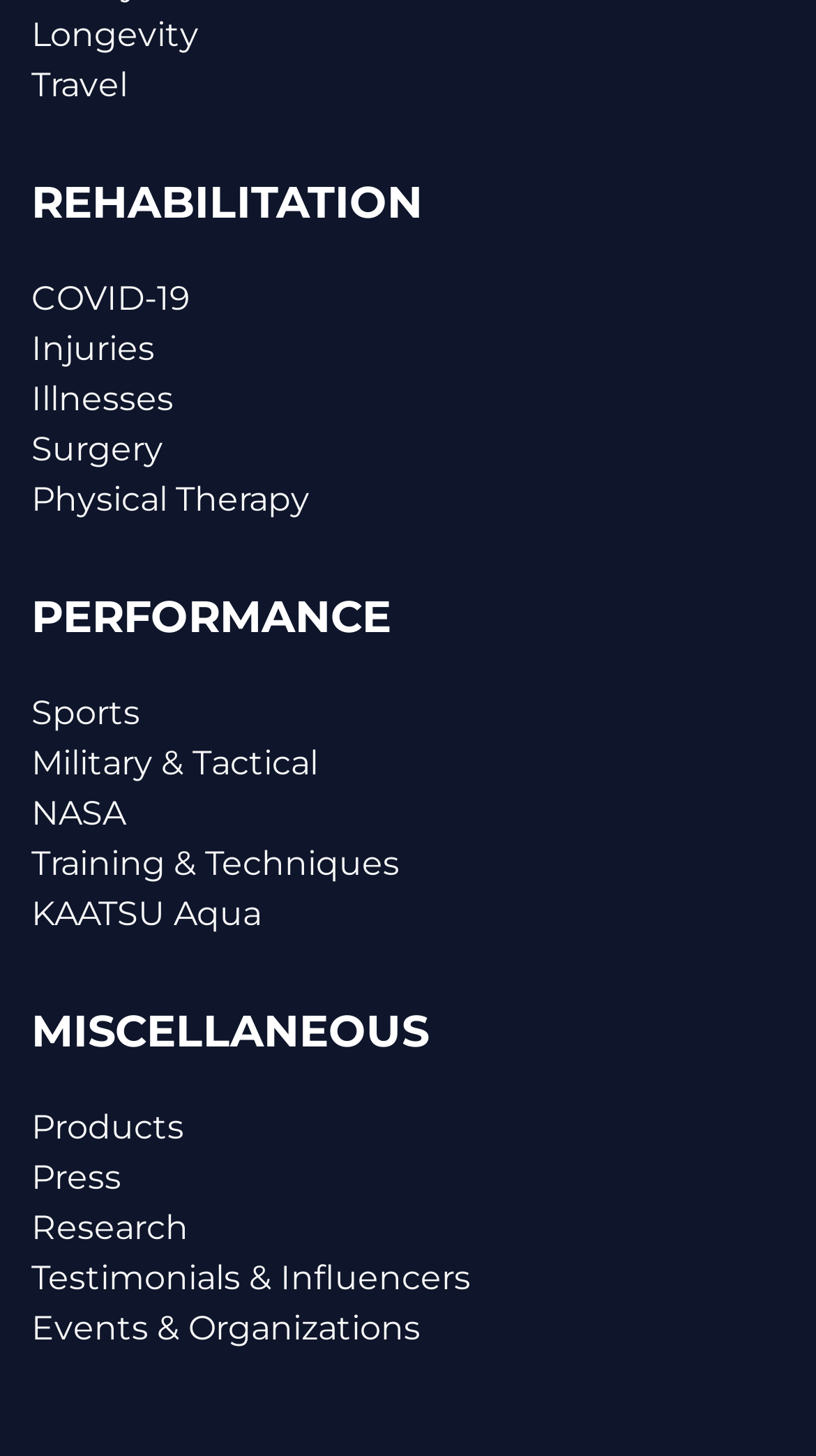Determine the bounding box for the described UI element: "Products".

[0.038, 0.758, 0.962, 0.792]